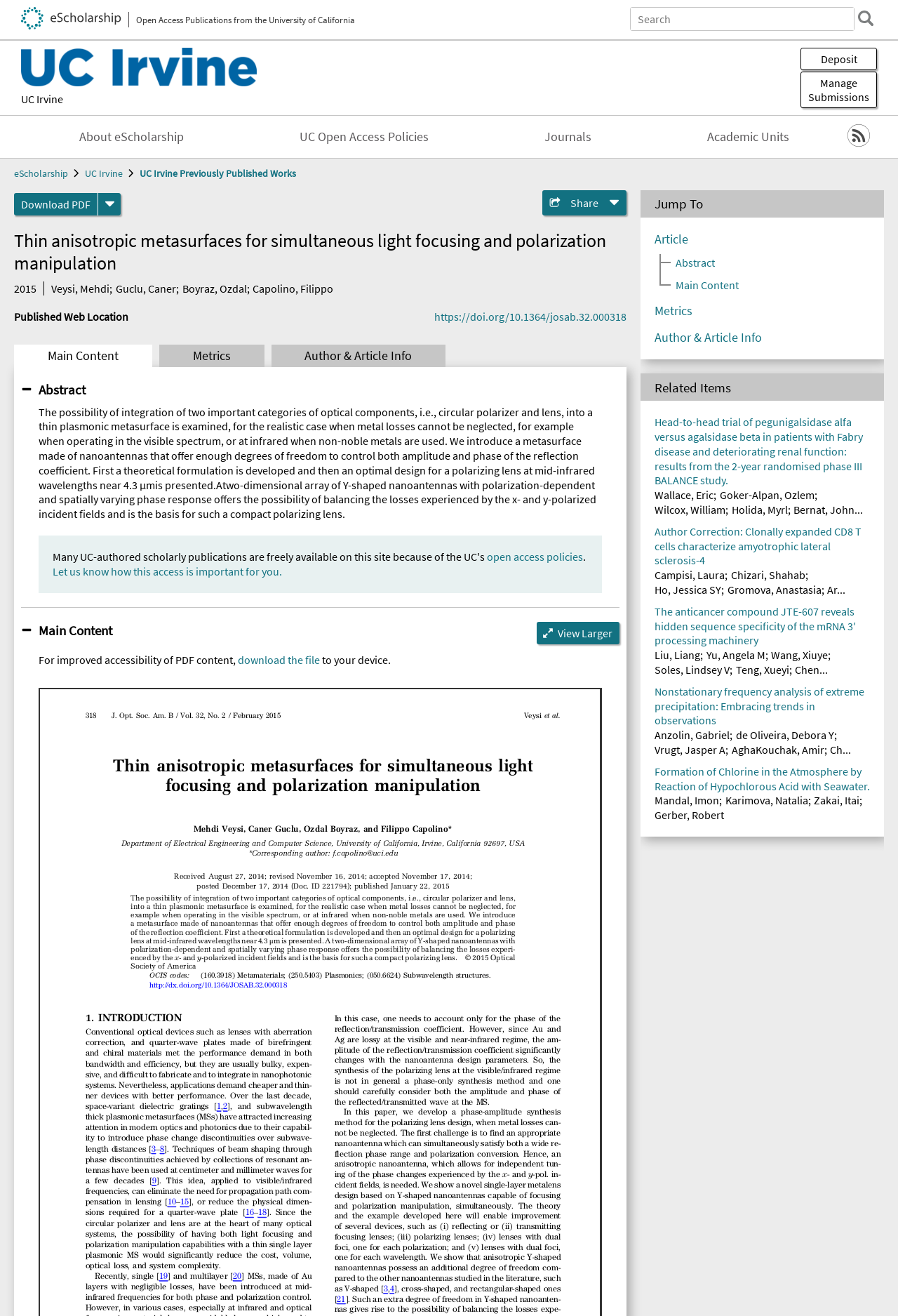Pinpoint the bounding box coordinates of the clickable element needed to complete the instruction: "Deposit a new work". The coordinates should be provided as four float numbers between 0 and 1: [left, top, right, bottom].

[0.891, 0.036, 0.977, 0.053]